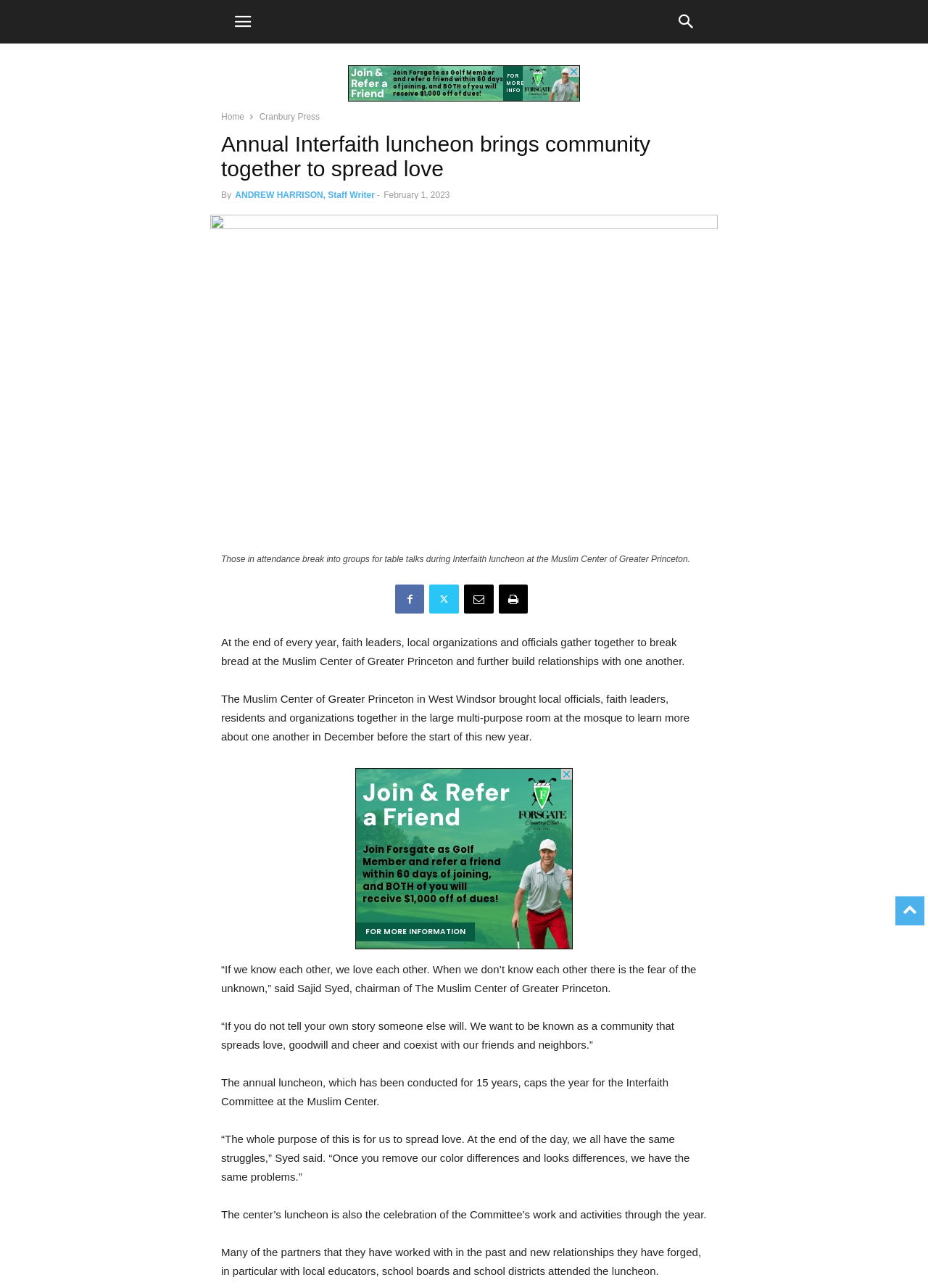Using the format (top-left x, top-left y, bottom-right x, bottom-right y), and given the element description, identify the bounding box coordinates within the screenshot: aria-label="to-top"

[0.965, 0.696, 0.996, 0.708]